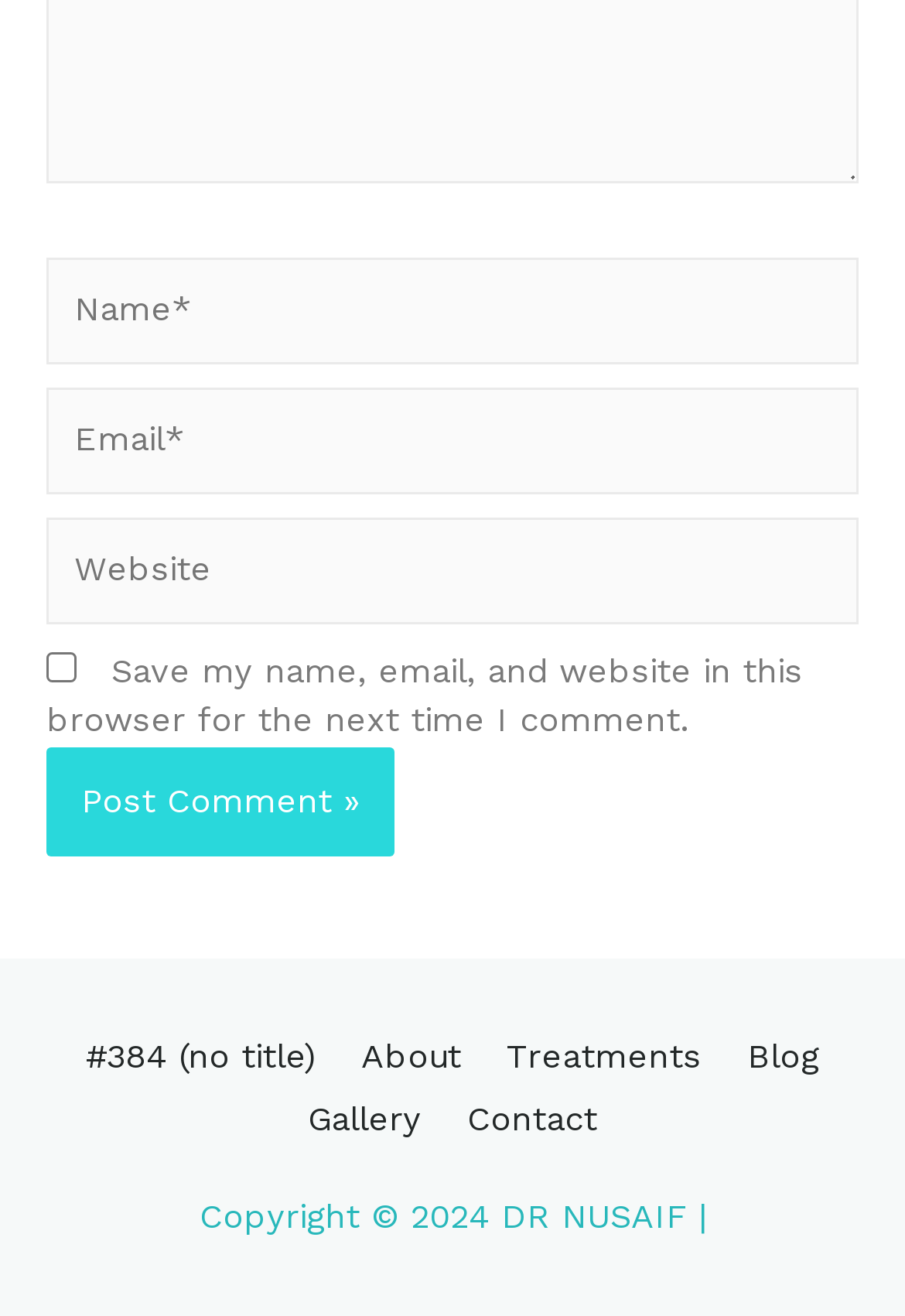What is the name of the doctor?
Can you give a detailed and elaborate answer to the question?

In the footer section of the webpage, I found the name 'DR NUSAIF', which appears to be the name of the doctor or the owner of the website.